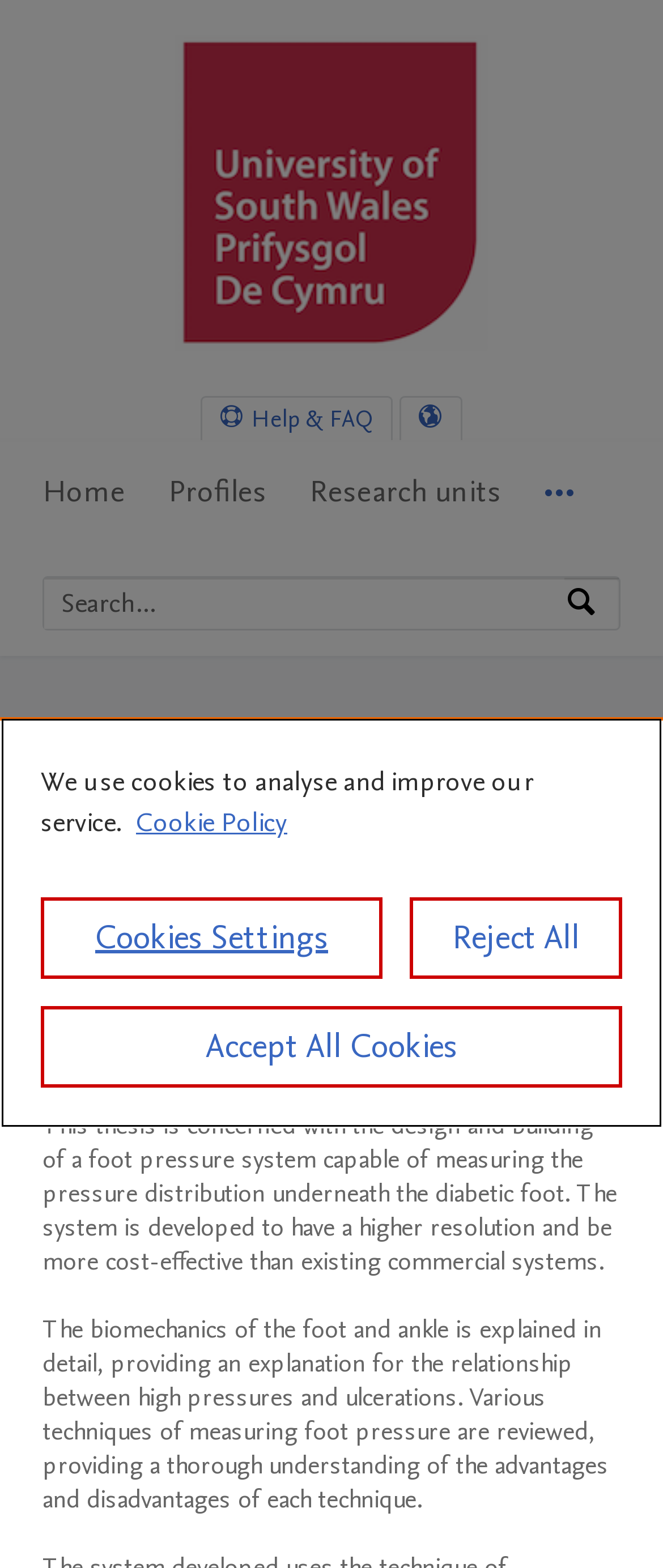Determine the bounding box coordinates of the clickable element to complete this instruction: "Go to Help & FAQ". Provide the coordinates in the format of four float numbers between 0 and 1, [left, top, right, bottom].

[0.305, 0.254, 0.59, 0.281]